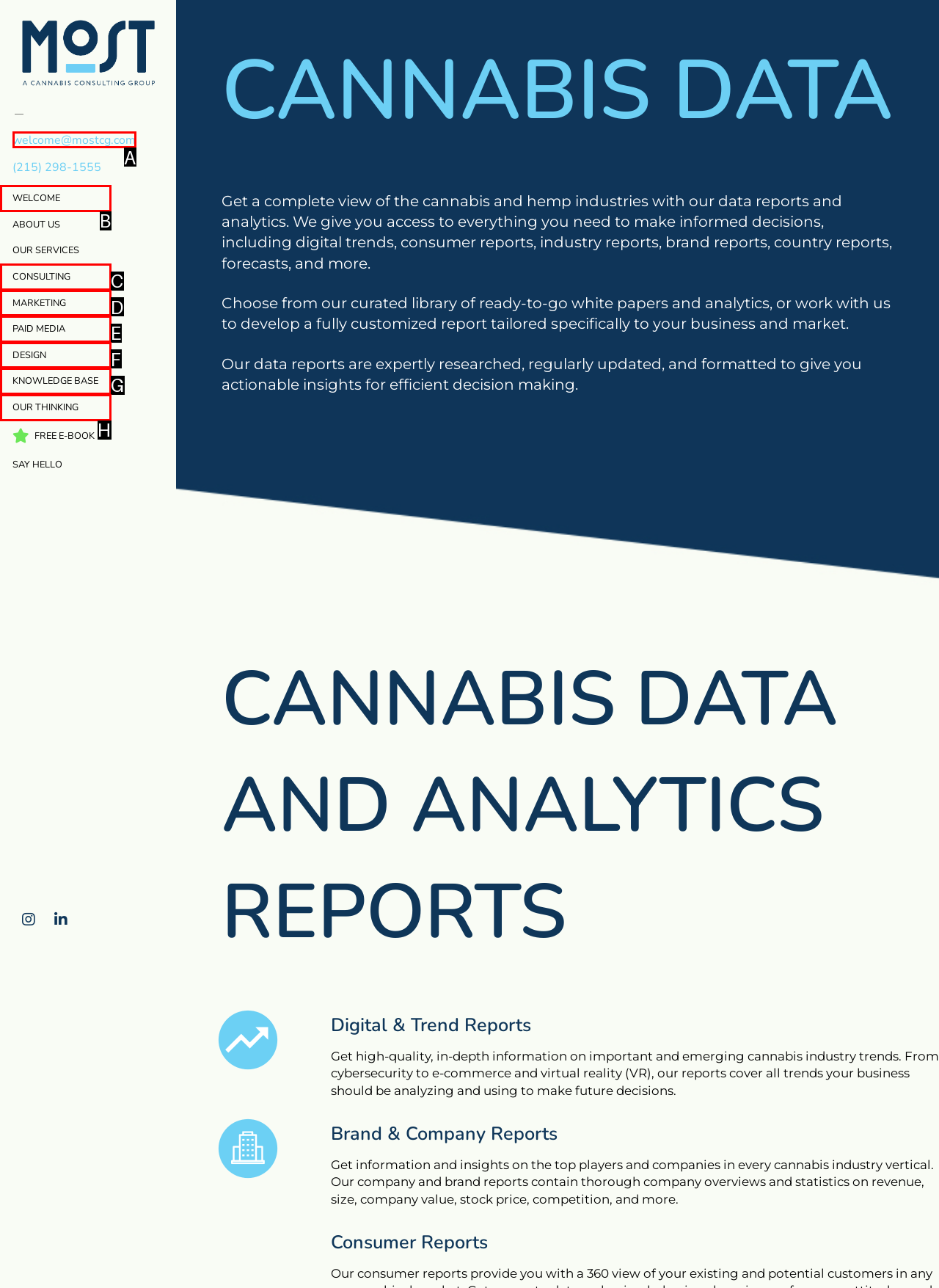Select the letter of the UI element you need to click on to fulfill this task: Click the 'KNOWLEDGE BASE' link. Write down the letter only.

G